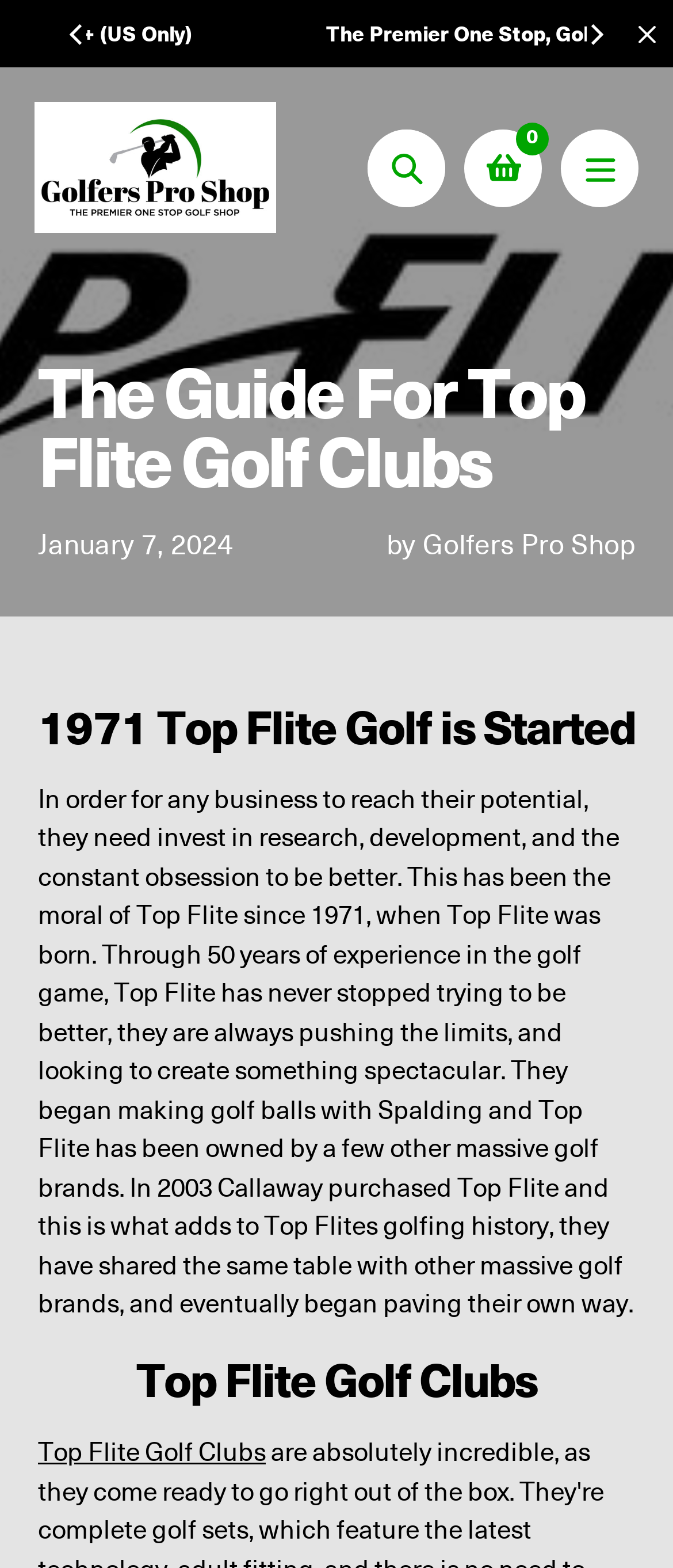Please determine the bounding box coordinates of the section I need to click to accomplish this instruction: "Search for something".

None